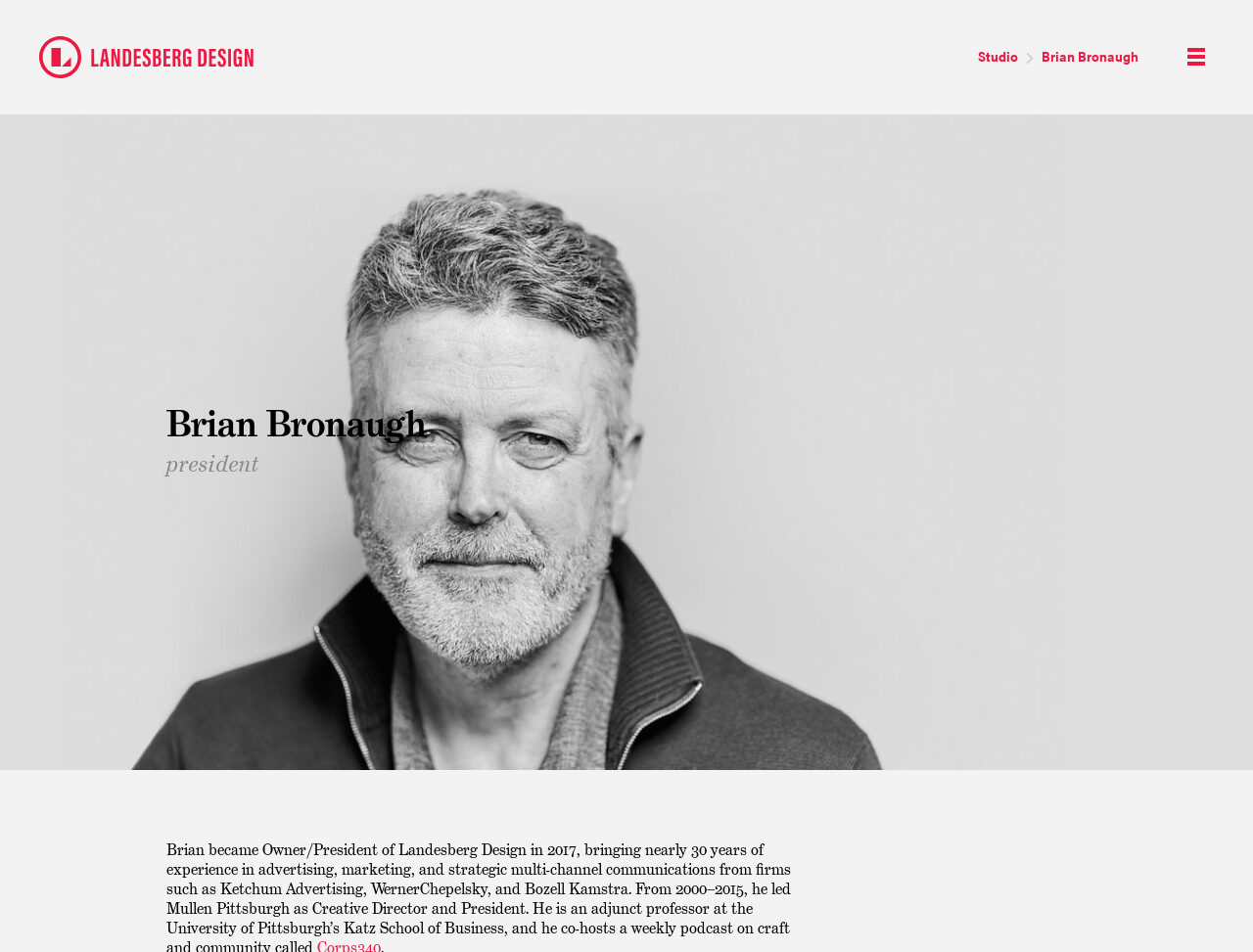What is the purpose of the button on the top right corner?
Using the information presented in the image, please offer a detailed response to the question.

The webpage has a button element on the top right corner, but its purpose is not specified. It could be a navigation button, a settings button, or something else, but without more context, it is impossible to determine its exact purpose.